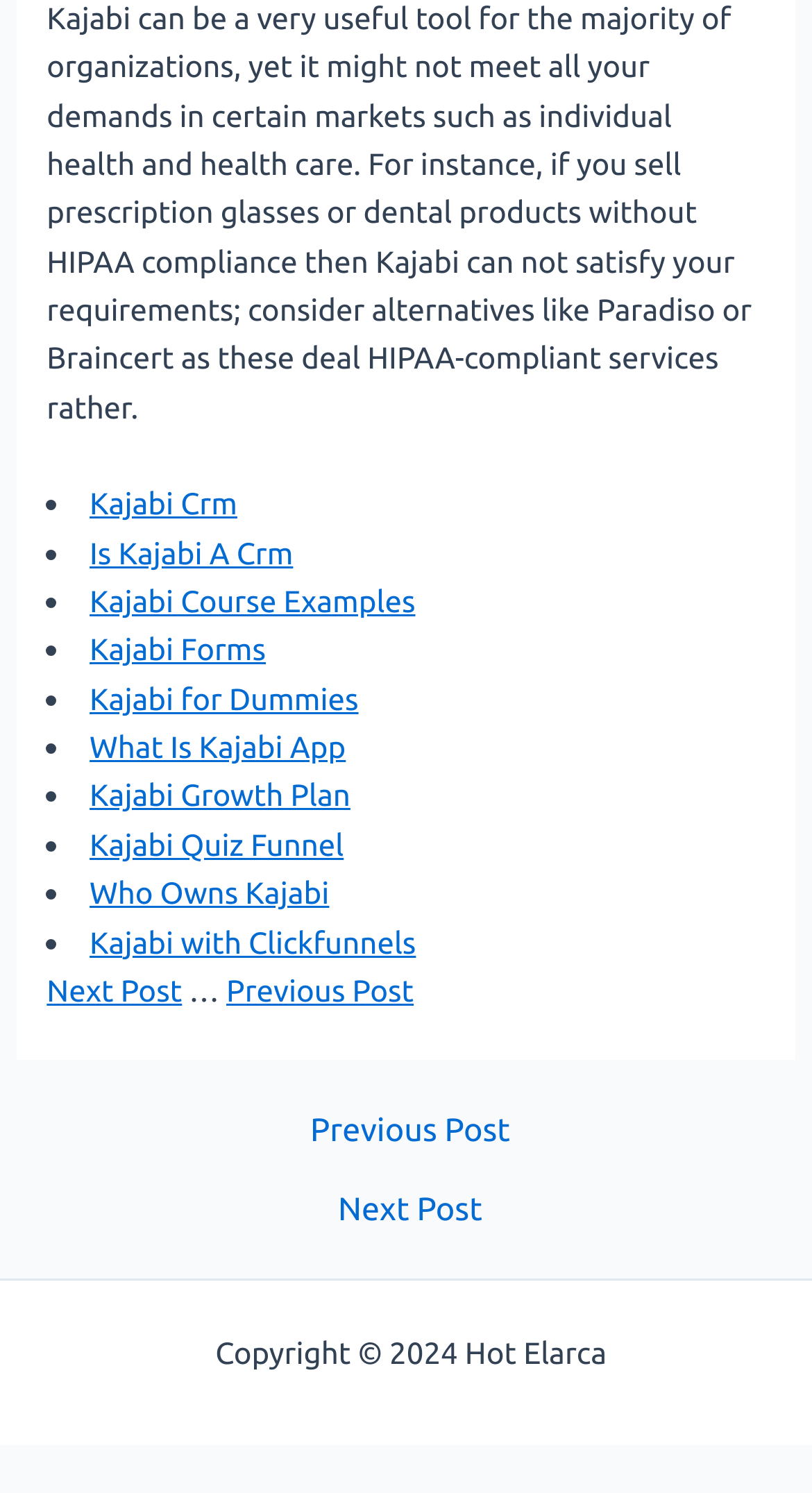Determine the bounding box coordinates (top-left x, top-left y, bottom-right x, bottom-right y) of the UI element described in the following text: Kajabi Quiz Funnel

[0.11, 0.553, 0.423, 0.577]